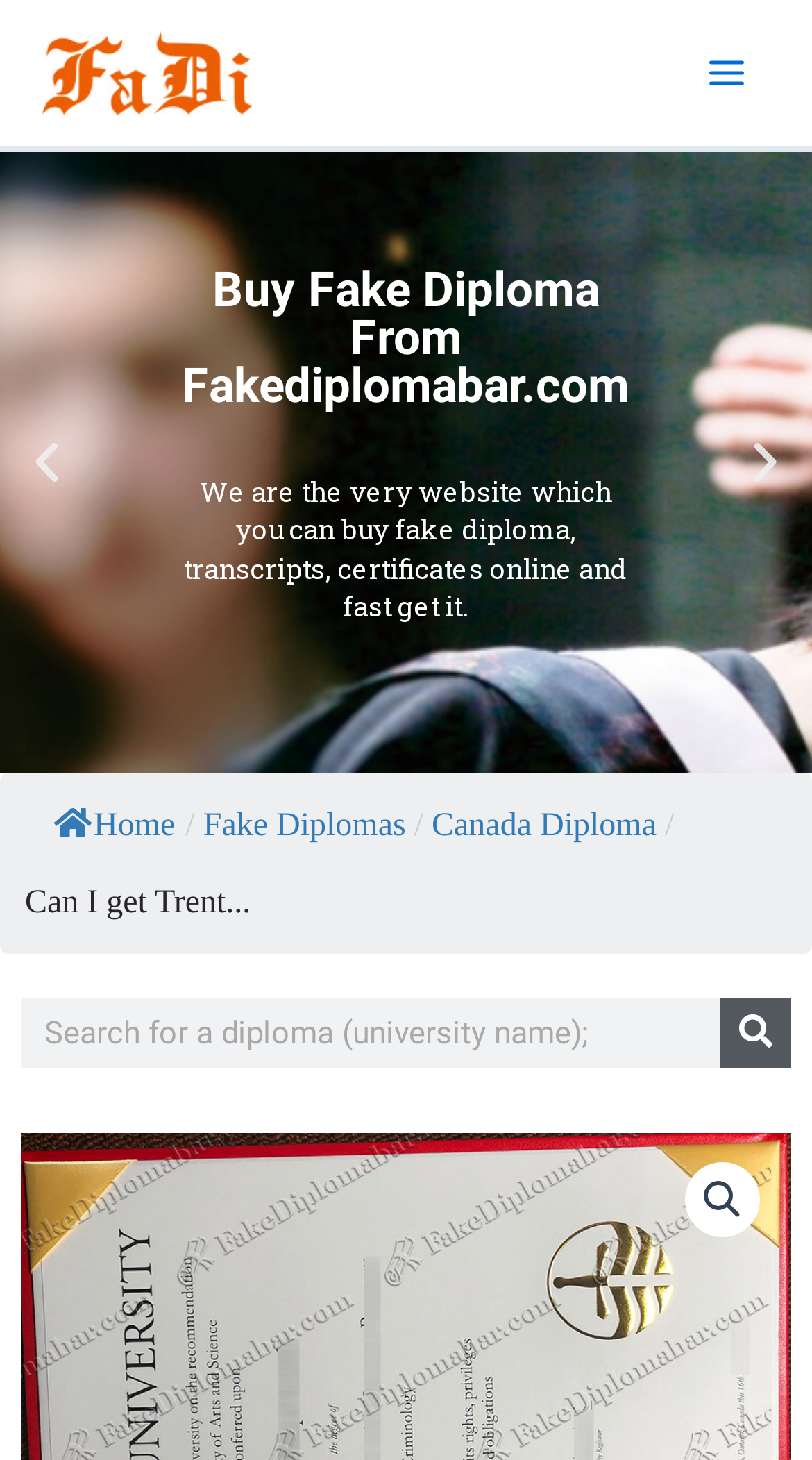Create a detailed description of the webpage's content and layout.

The webpage appears to be a website that offers fake diplomas and related services. At the top left, there is a link to the "Fake Diploma Company" with an accompanying image. Next to it, on the top right, is a button labeled "Main Menu" with an icon. 

Below the top section, there is a large image that spans the entire width of the page. 

The main content of the webpage is divided into two sections. On the left, there is a section with a heading "Buy Fake Diploma From Fakediplomabar.com" followed by a paragraph of text that describes the services offered by the website. 

On the right side, there is a navigation section with buttons to navigate through slides, as well as links to different pages, including "Home", "Fake Diplomas", and "Canada Diploma". 

Further down the page, there is a section with a heading that matches the title of the webpage, "Can I get Trent University diploma without the exam in Canada?", which appears to be a question or topic related to the services offered by the website. 

At the bottom of the page, there is a search bar with a search button and a magnifying glass icon.